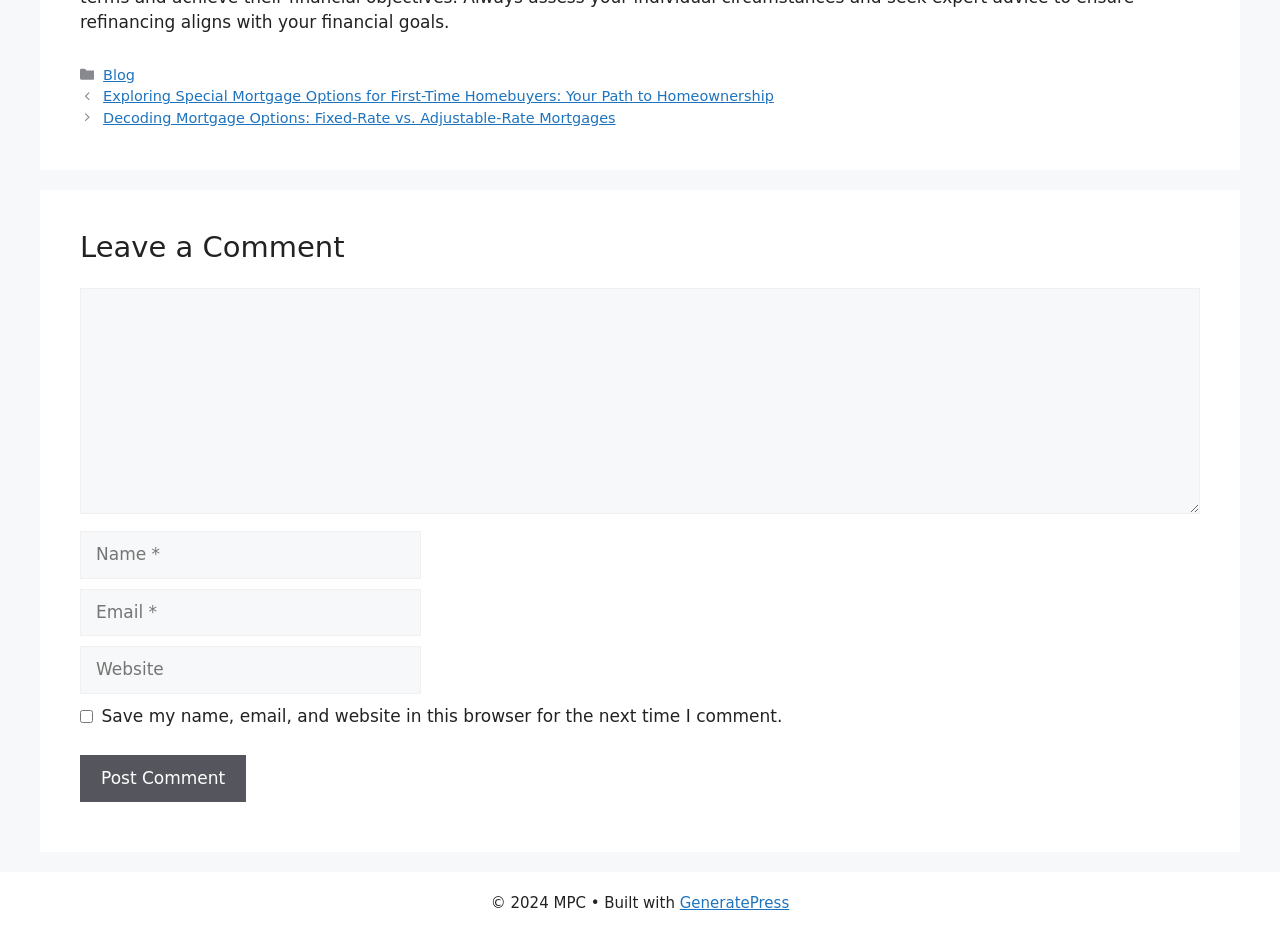What is the copyright year of the website?
Refer to the screenshot and deliver a thorough answer to the question presented.

I determined the answer by examining the footer section of the webpage, which contains a copyright notice. The year mentioned is 2024.